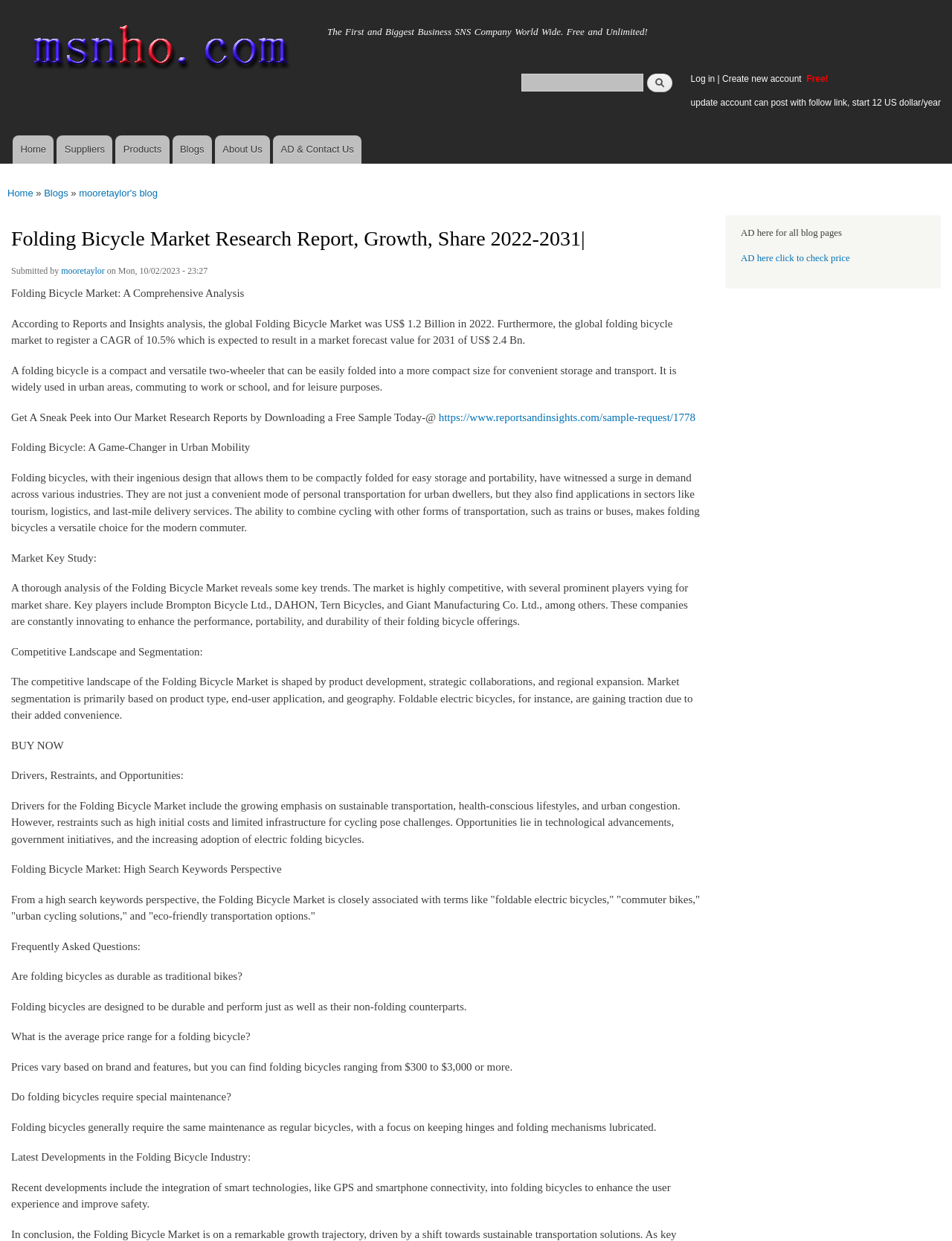What is the benefit of folding bicycles in urban areas?
Based on the image, please offer an in-depth response to the question.

The answer can be inferred from the text that describes folding bicycles as 'compact and versatile two-wheelers that can be easily folded into a more compact size for convenient storage and transport'.